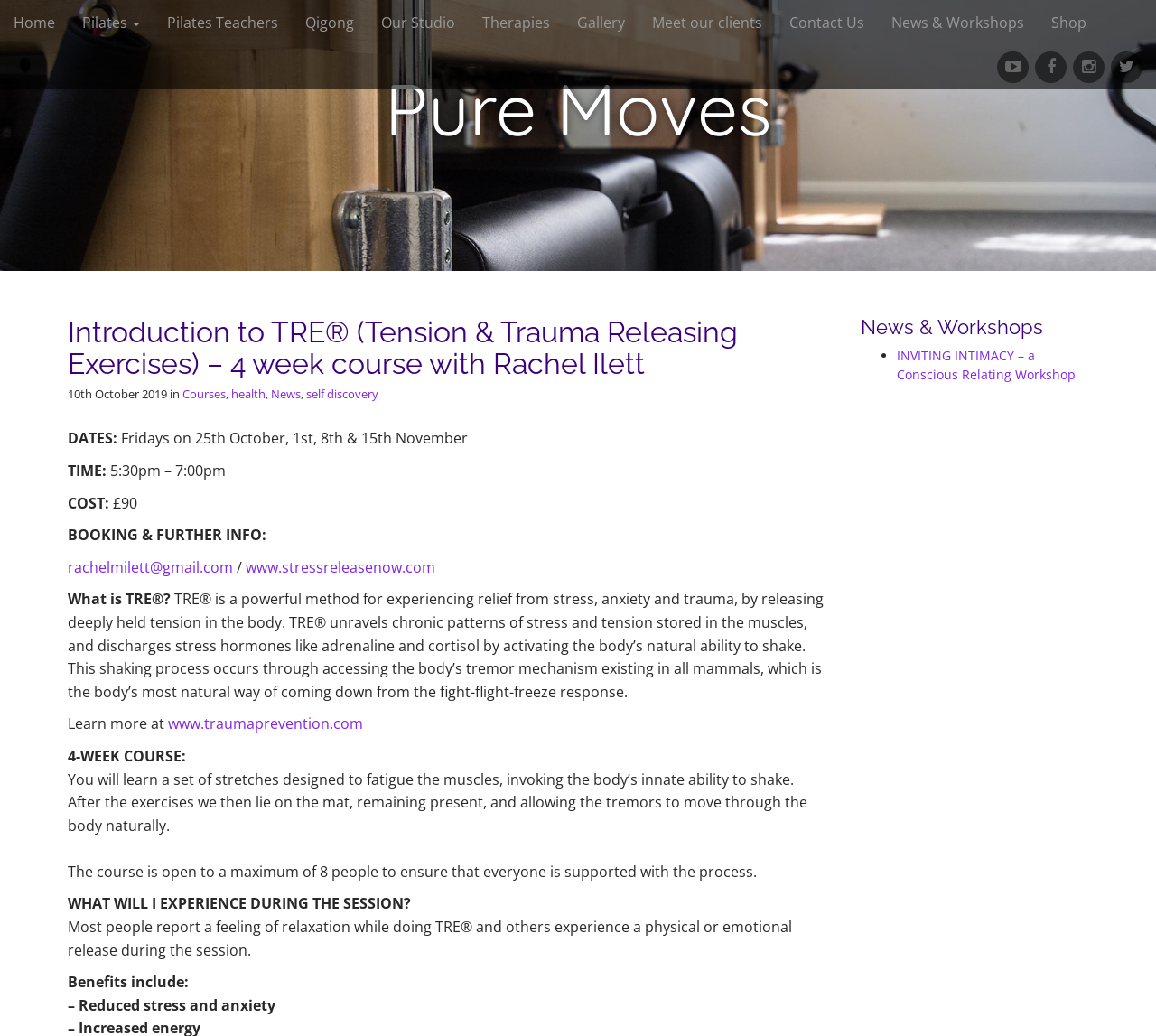What is the cost of the 4-week course?
Please respond to the question with a detailed and informative answer.

The cost of the 4-week course can be found in the StaticText element '£90' which is a child of the LayoutTable element. This element is located in the section of the webpage that describes the course details.